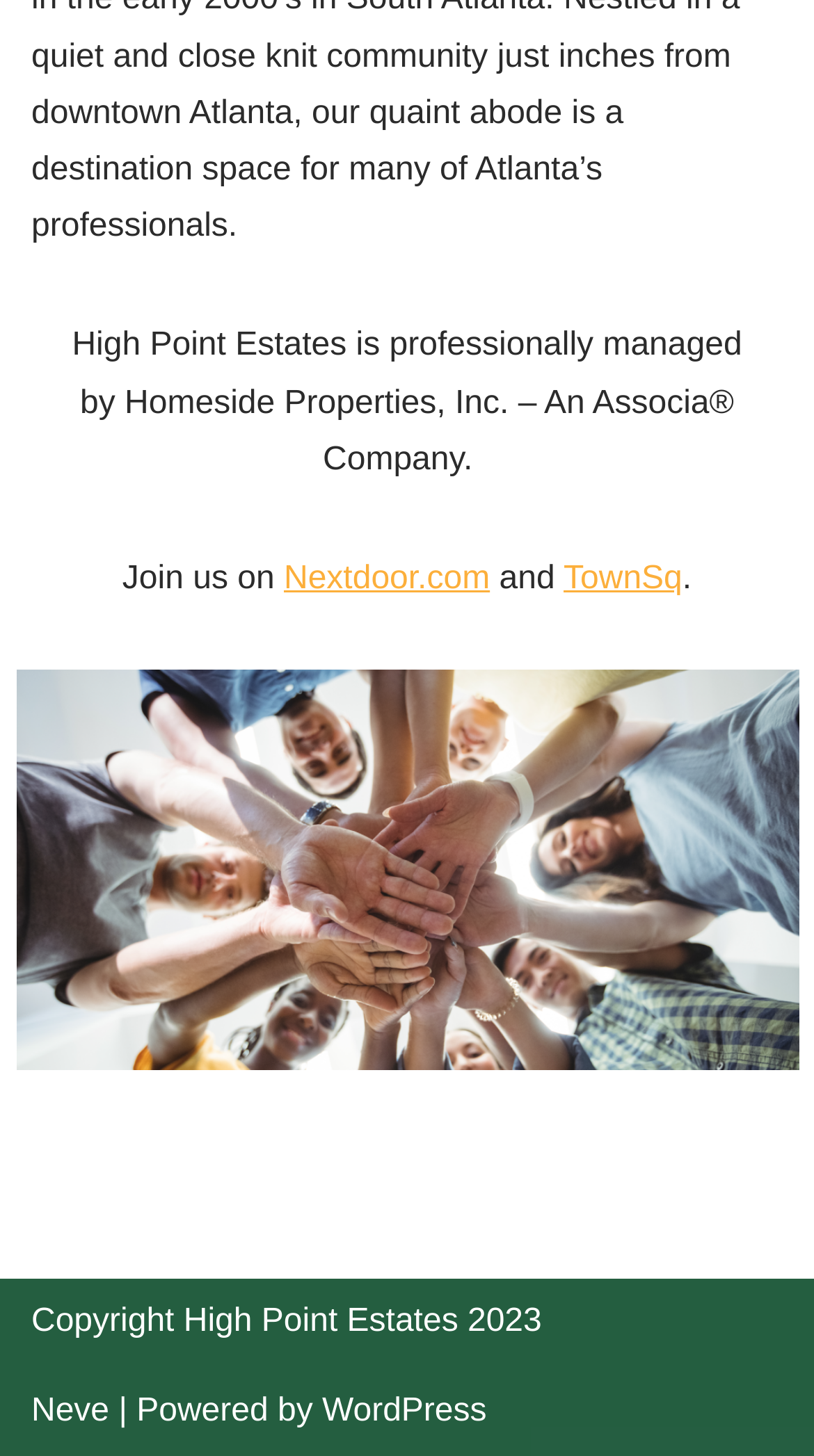Locate the UI element described as follows: "Copyright High Point Estates 2023". Return the bounding box coordinates as four float numbers between 0 and 1 in the order [left, top, right, bottom].

[0.038, 0.89, 0.666, 0.926]